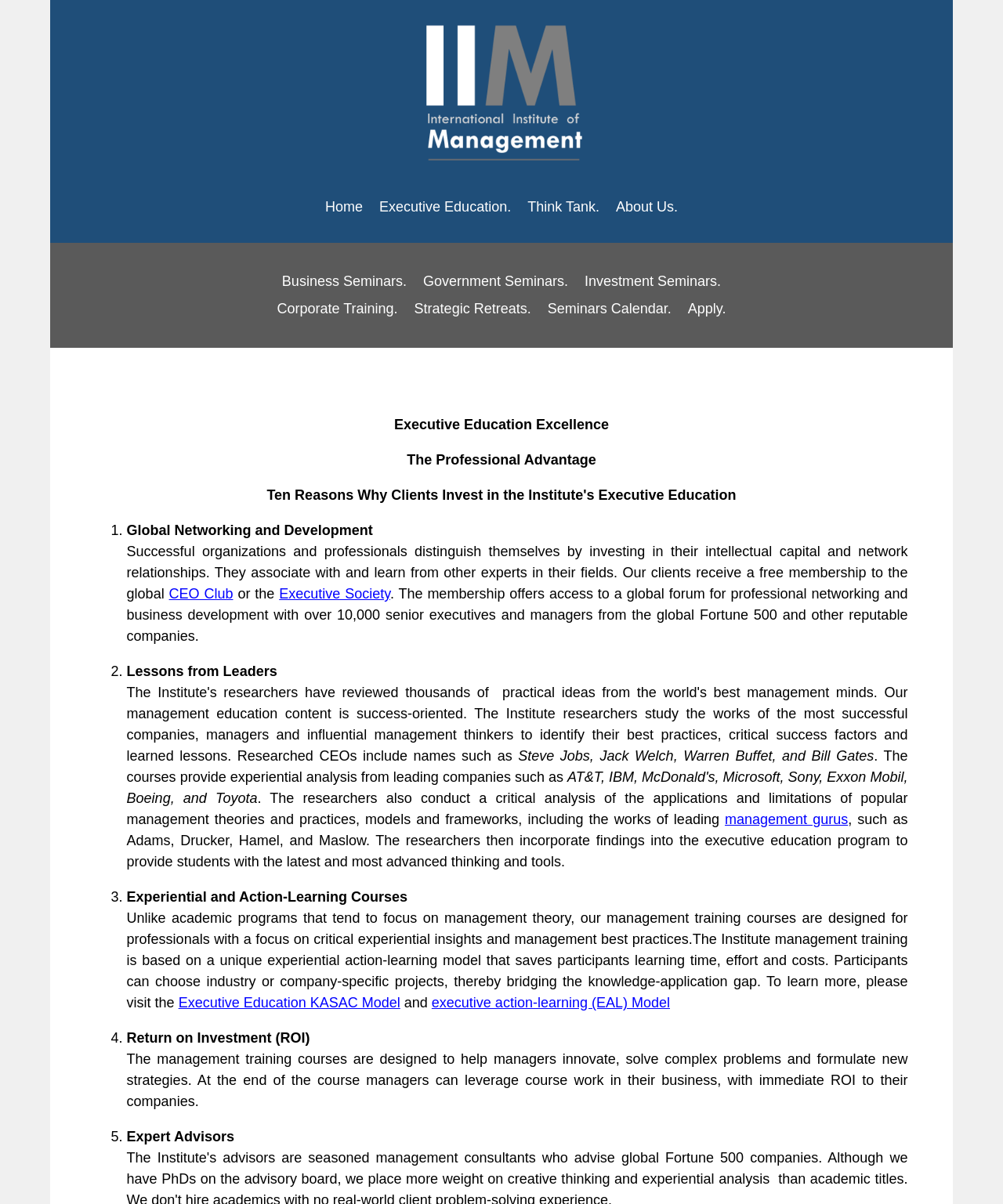Provide the bounding box coordinates for the UI element that is described as: "executive action-learning (EAL) Model".

[0.43, 0.826, 0.668, 0.839]